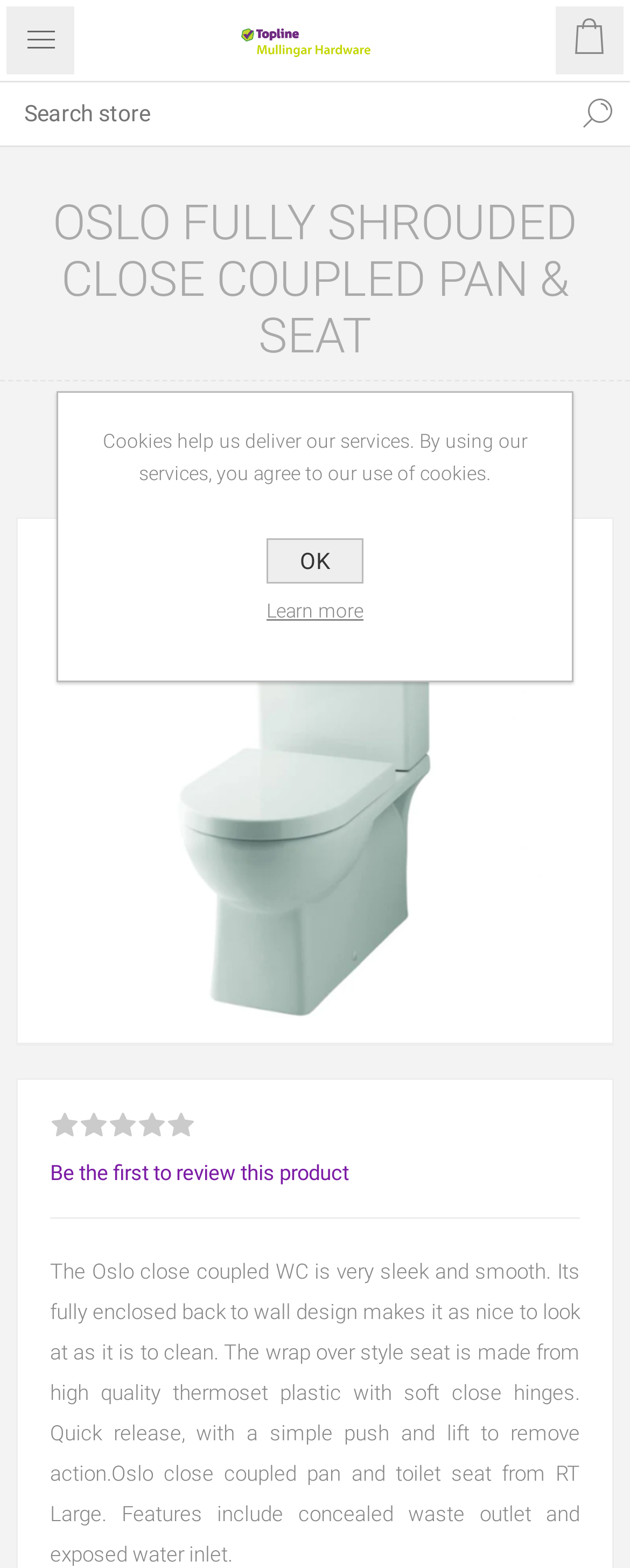Describe all the visual and textual components of the webpage comprehensively.

The webpage is about the Oslo close coupled WC, a product from Mullingar Hardware. At the top left, there is a link to the Mullingar Hardware website, accompanied by an image of the company's logo. Next to it, there is a search bar with a "Search" button. On the top right, there are three icons: a menu, a close button, and a shopping cart with a link to view its contents.

Below the top section, there is a large heading that displays the product name, "OSLO FULLY SHROUDED CLOSE COUPLED PAN & SEAT". Underneath, there are three links to navigate to different sections of the website: "Home", "The Bathroom Studio Collection", and "Sanitary Ware".

The main content of the page features a large image of the Oslo close coupled WC, taking up most of the page's width. Below the image, there is a link to review the product, followed by a detailed description of the product's features, including its design, materials, and functionality.

At the bottom of the page, there is a notification about cookies, with an "OK" button to acknowledge and a link to "Learn more" about the website's cookie policy.